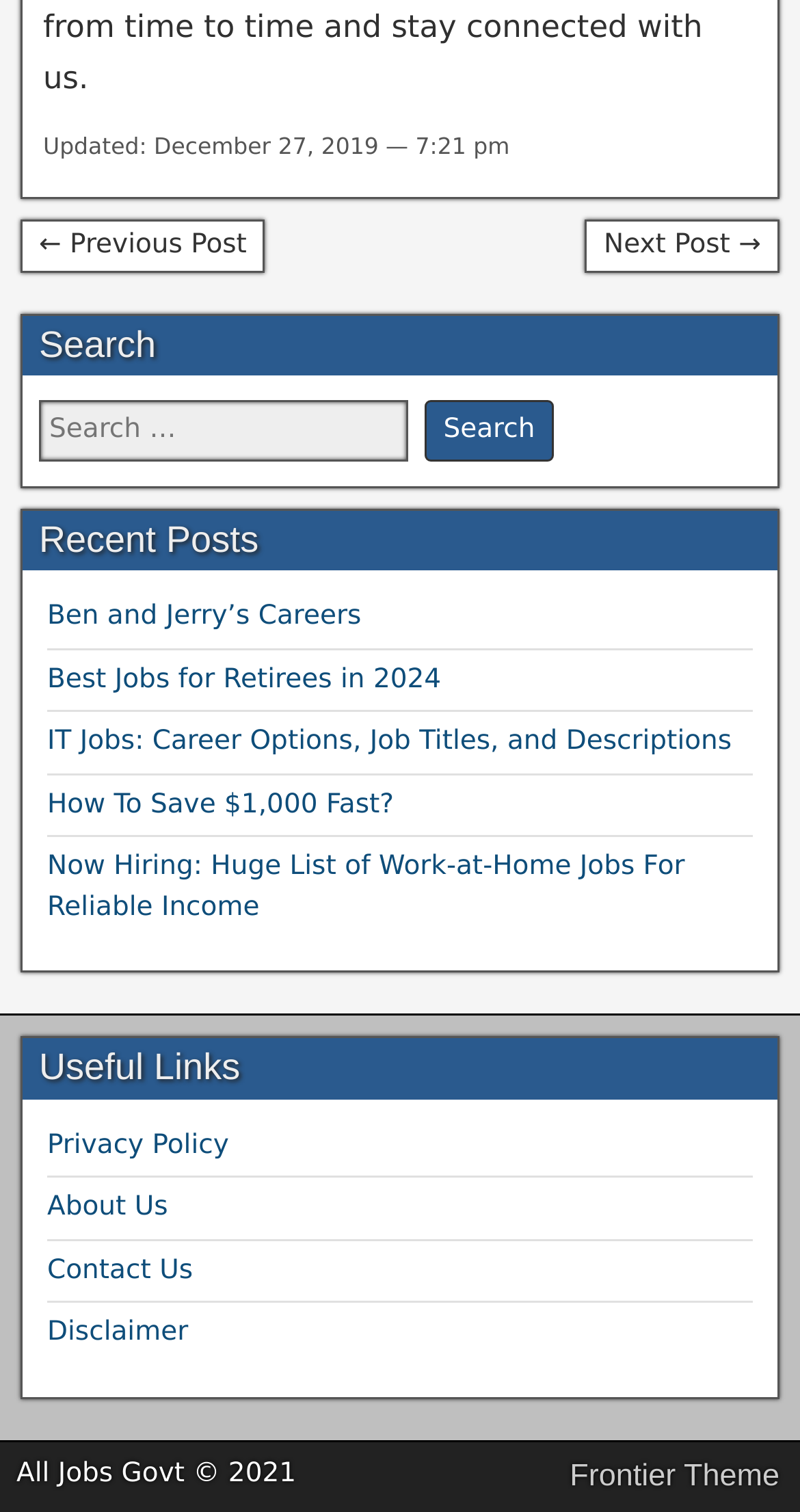Identify the bounding box of the UI element described as follows: "value="Search"". Provide the coordinates as four float numbers in the range of 0 to 1 [left, top, right, bottom].

[0.531, 0.265, 0.692, 0.305]